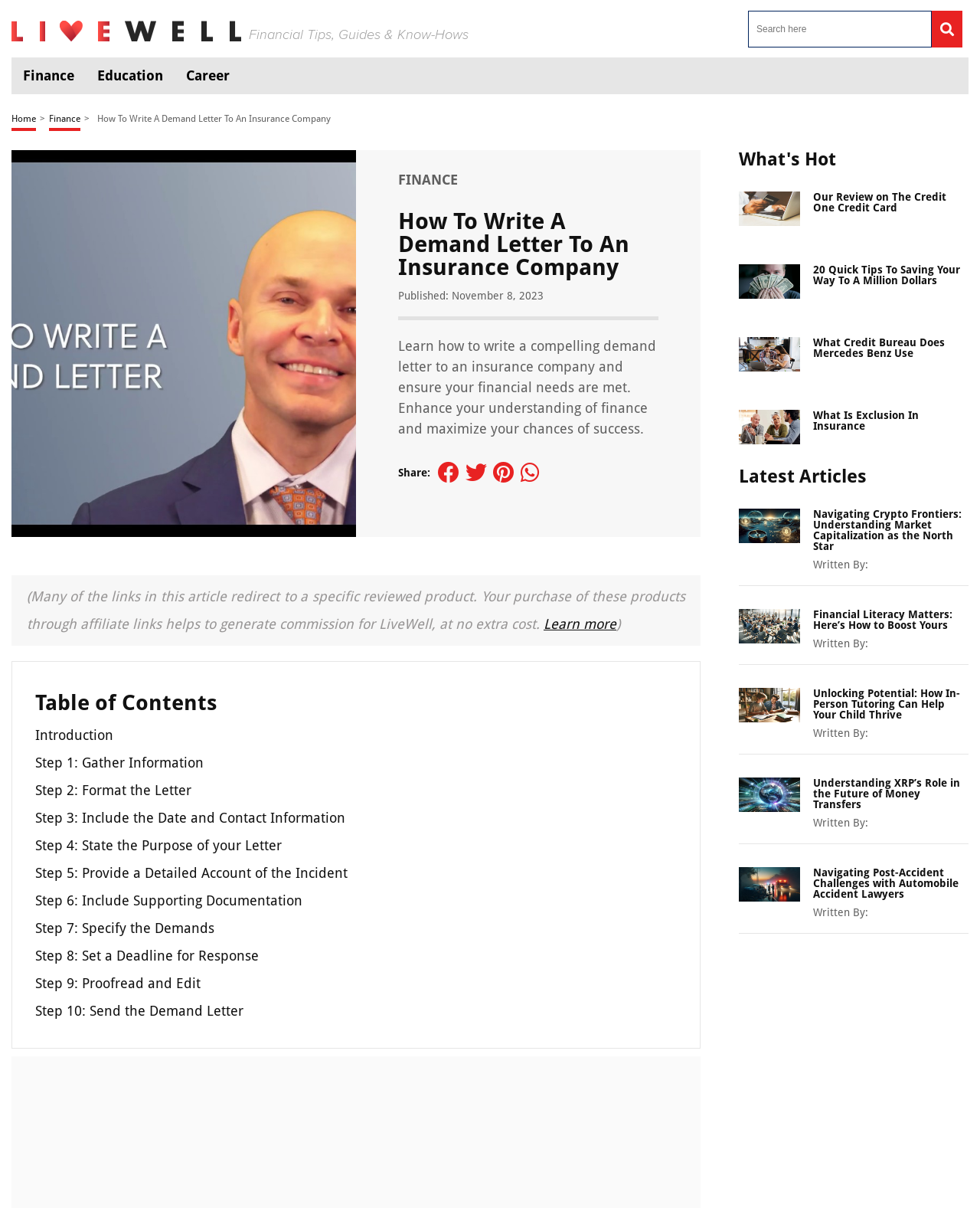Can you provide the bounding box coordinates for the element that should be clicked to implement the instruction: "Search for something"?

[0.763, 0.009, 0.988, 0.039]